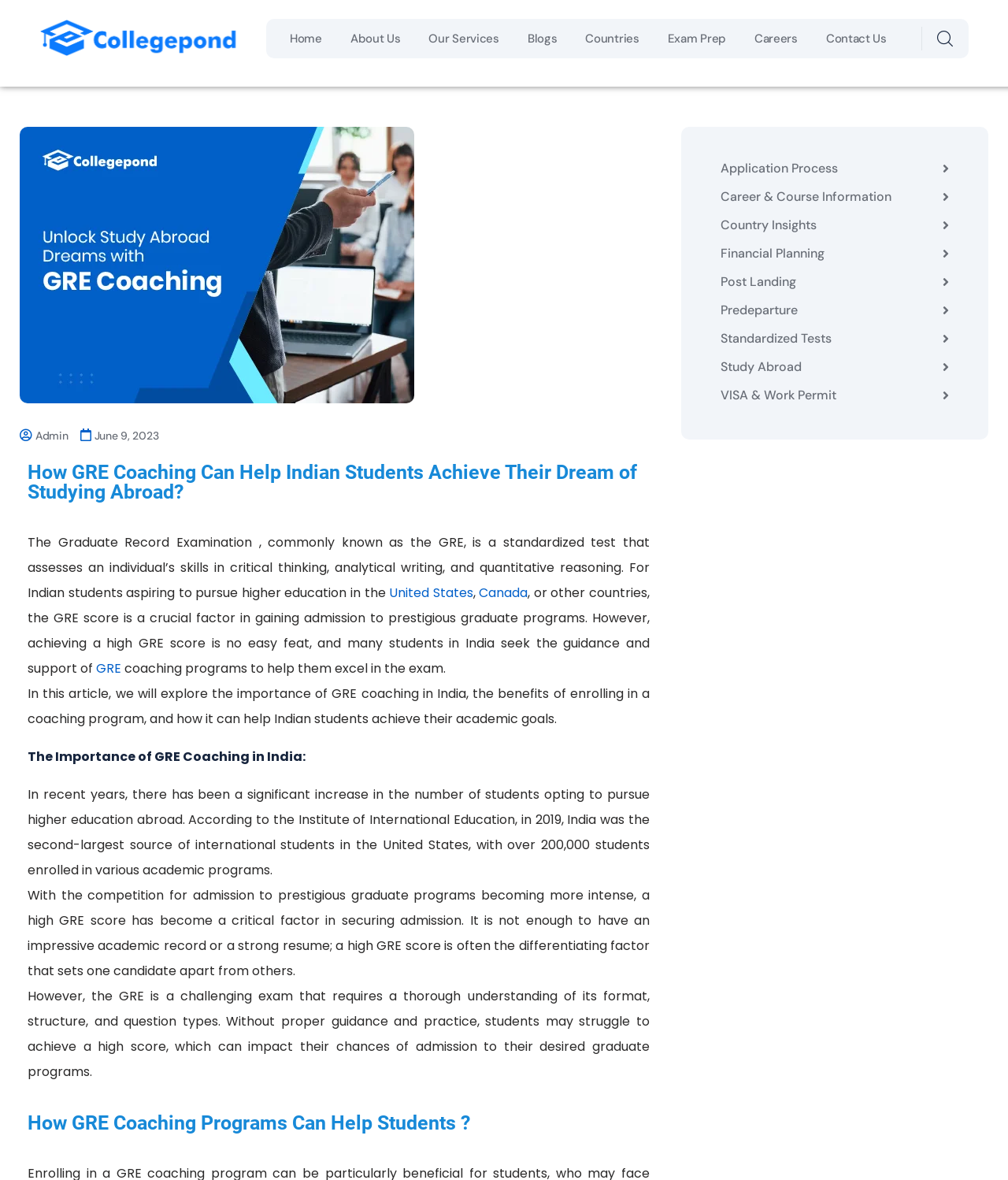Using the webpage screenshot, find the UI element described by Careers. Provide the bounding box coordinates in the format (top-left x, top-left y, bottom-right x, bottom-right y), ensuring all values are floating point numbers between 0 and 1.

[0.748, 0.024, 0.791, 0.041]